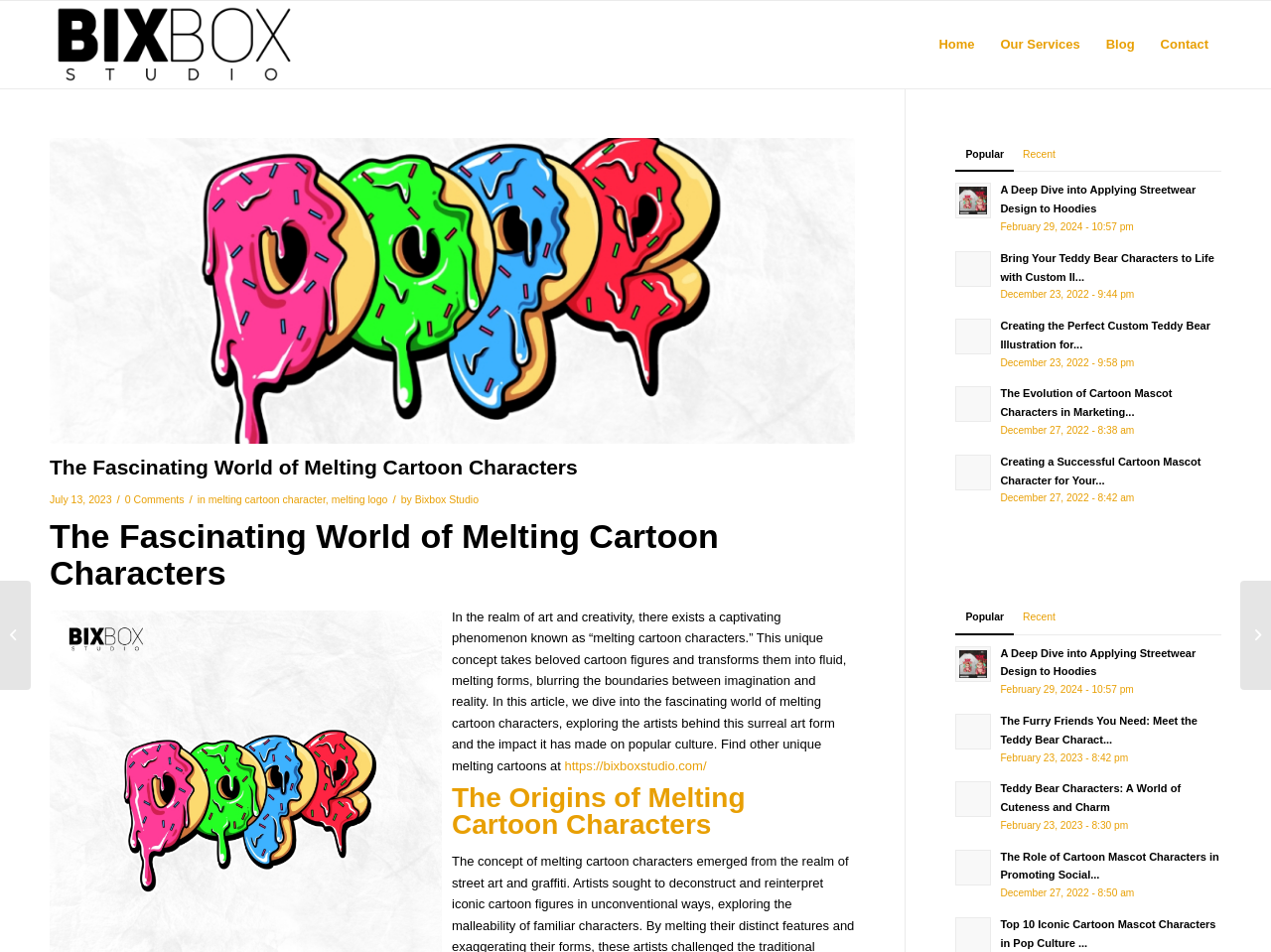Using the format (top-left x, top-left y, bottom-right x, bottom-right y), provide the bounding box coordinates for the described UI element. All values should be floating point numbers between 0 and 1: title="//www.bing.com/translator"

None